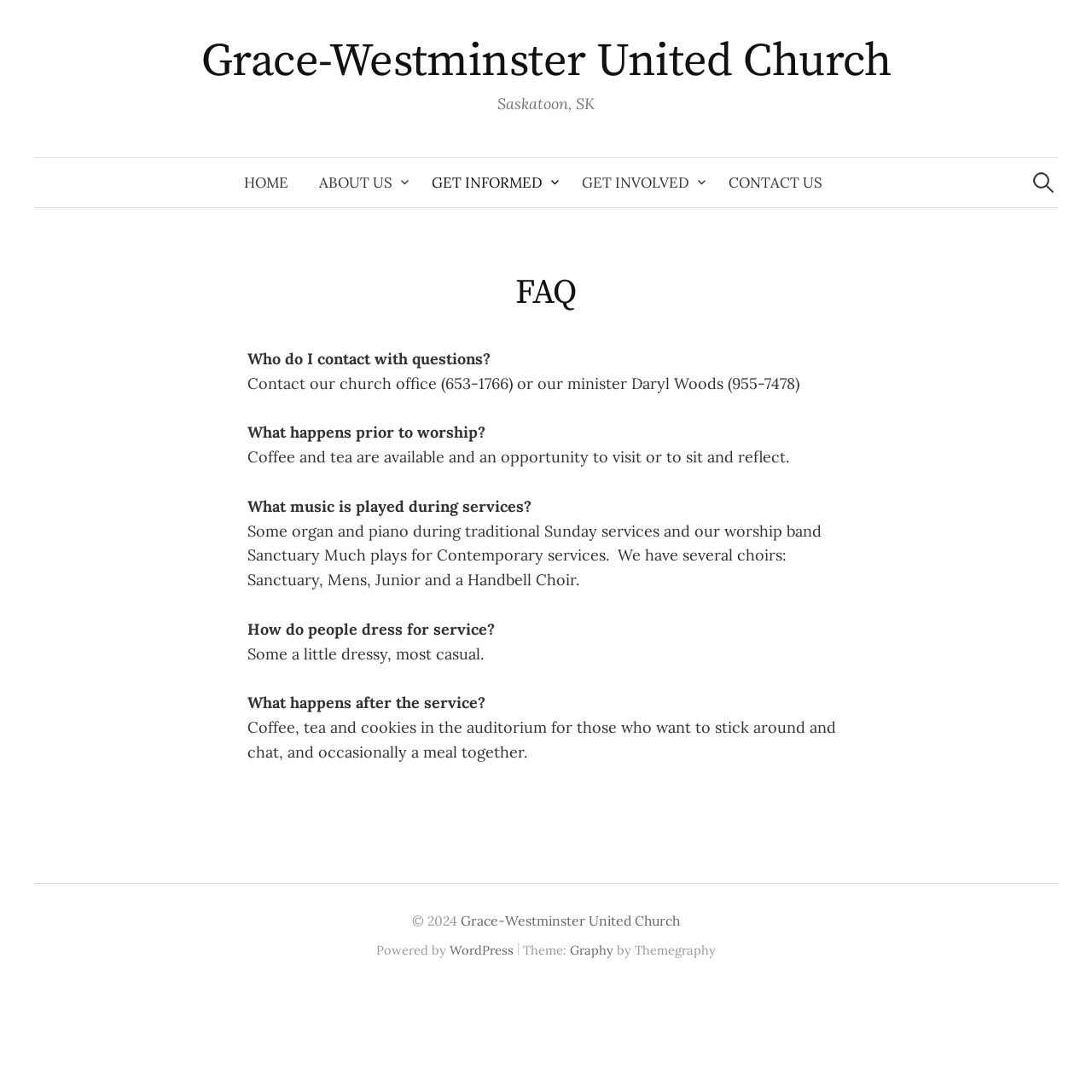Produce an elaborate caption capturing the essence of the webpage.

The webpage is for the FAQ section of Grace-Westminster United Church. At the top, there is a link to the church's homepage, followed by the church's location, "Saskatoon, SK". Below this, there is a navigation menu with links to "HOME", "ABOUT US", "GET INFORMED", "GET INVOLVED", and "CONTACT US". Each of these links has an icon next to it. To the right of the navigation menu, there is a search bar with a placeholder text "Search for:".

The main content of the page is an article with a heading "FAQ". This section is divided into several questions and answers. The questions include "Who do I contact with questions?", "What happens prior to worship?", "What music is played during services?", "How do people dress for service?", and "What happens after the service?". Each question is followed by a brief answer.

At the bottom of the page, there is a footer section with copyright information, "© 2024", and links to the church's website and the website's platform, WordPress. There is also information about the theme used, "Graphy", and its creator, "Themegraphy".